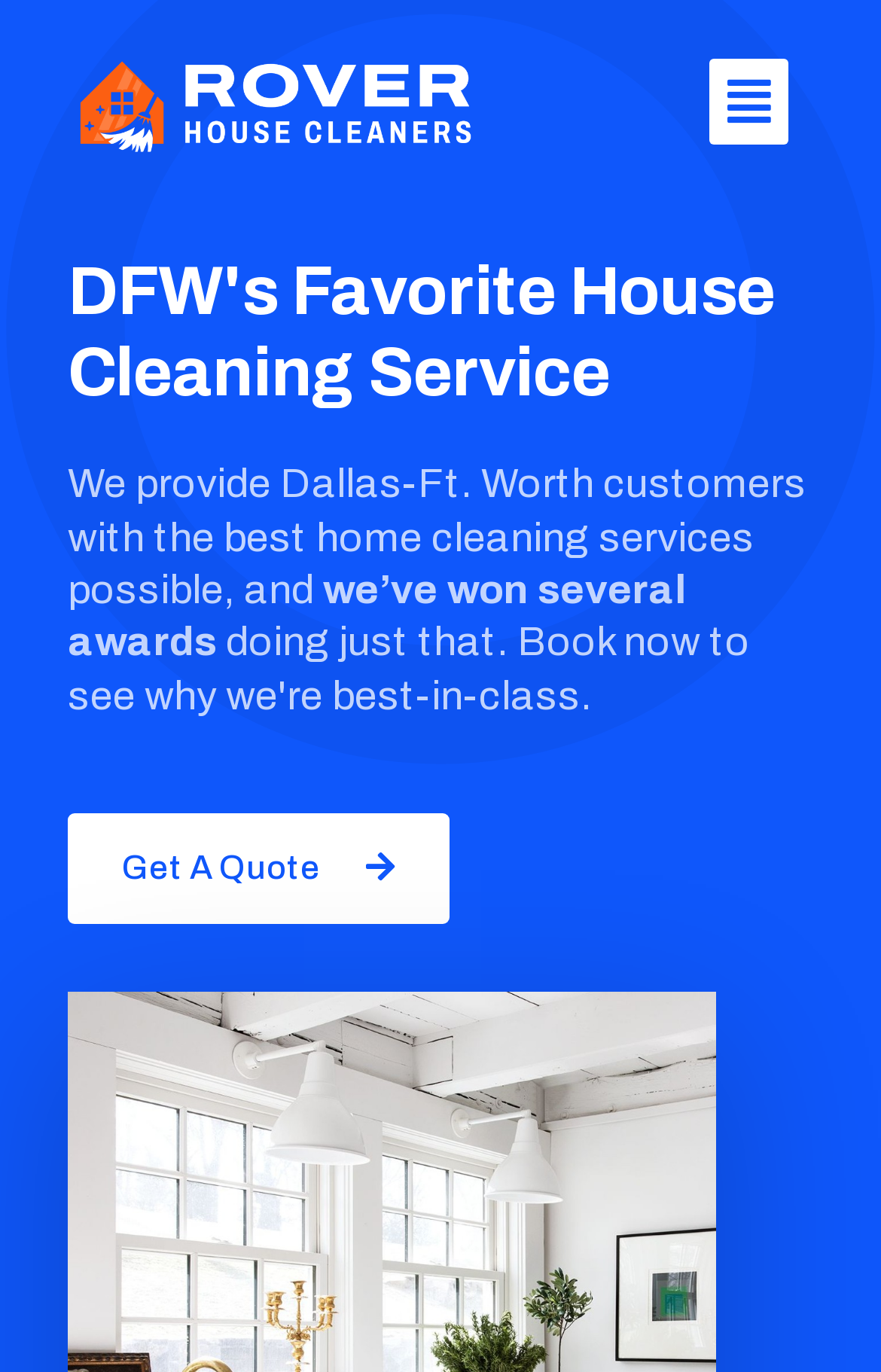Find and extract the text of the primary heading on the webpage.

DFW's Favorite House Cleaning Service